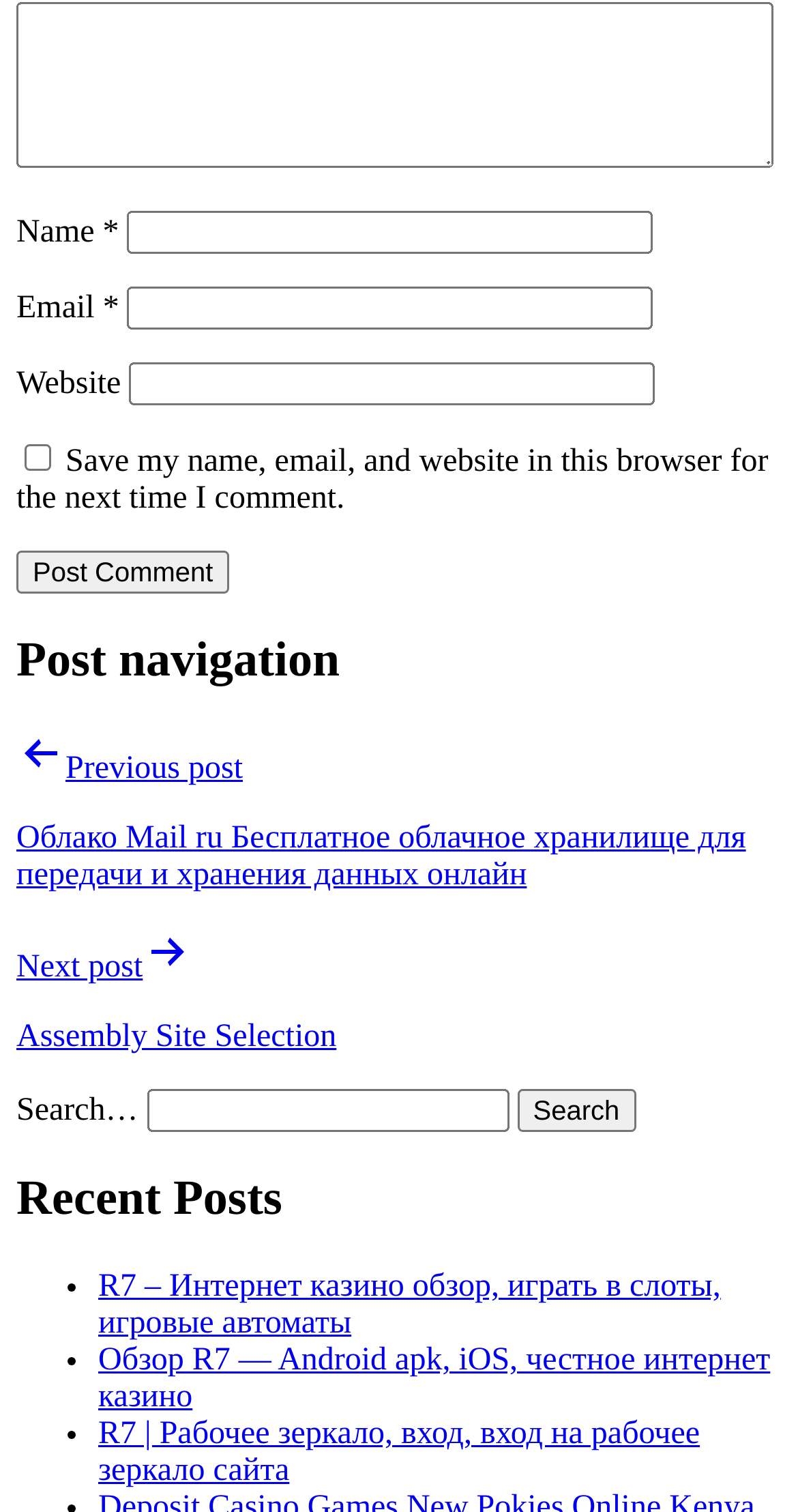What is the purpose of the search box?
Please provide a full and detailed response to the question.

The search box is labeled 'Search…' and has a search button next to it, indicating that its purpose is to search the website for specific content.